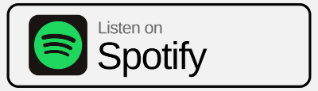What is the background color of the button?
Please use the image to provide a one-word or short phrase answer.

Black